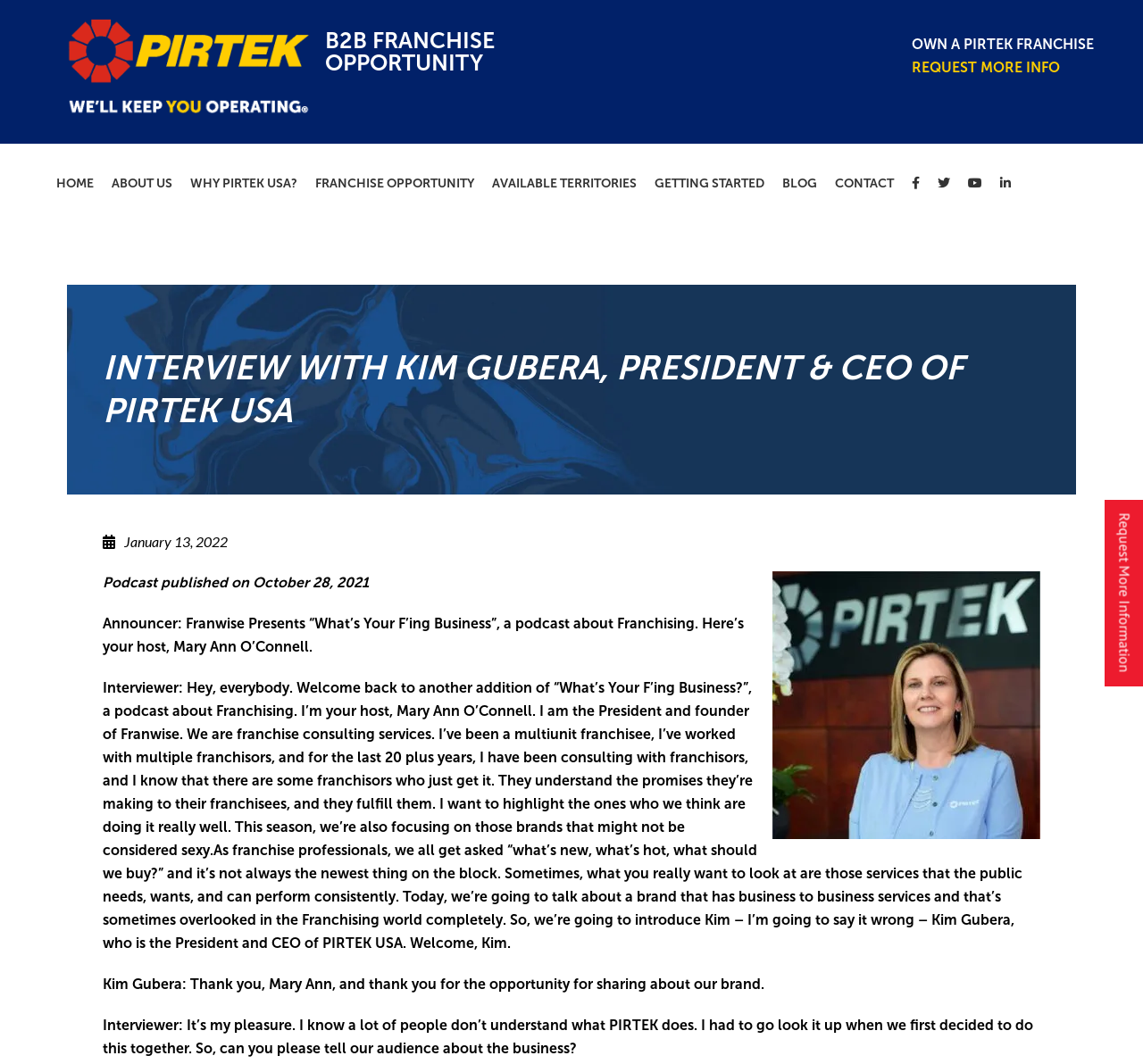What is the position of Kim Gubera in PIRTEK USA?
Carefully analyze the image and provide a detailed answer to the question.

I found the answer by reading the introduction of Kim Gubera in the podcast transcript, where she is referred to as the President and CEO of PIRTEK USA.